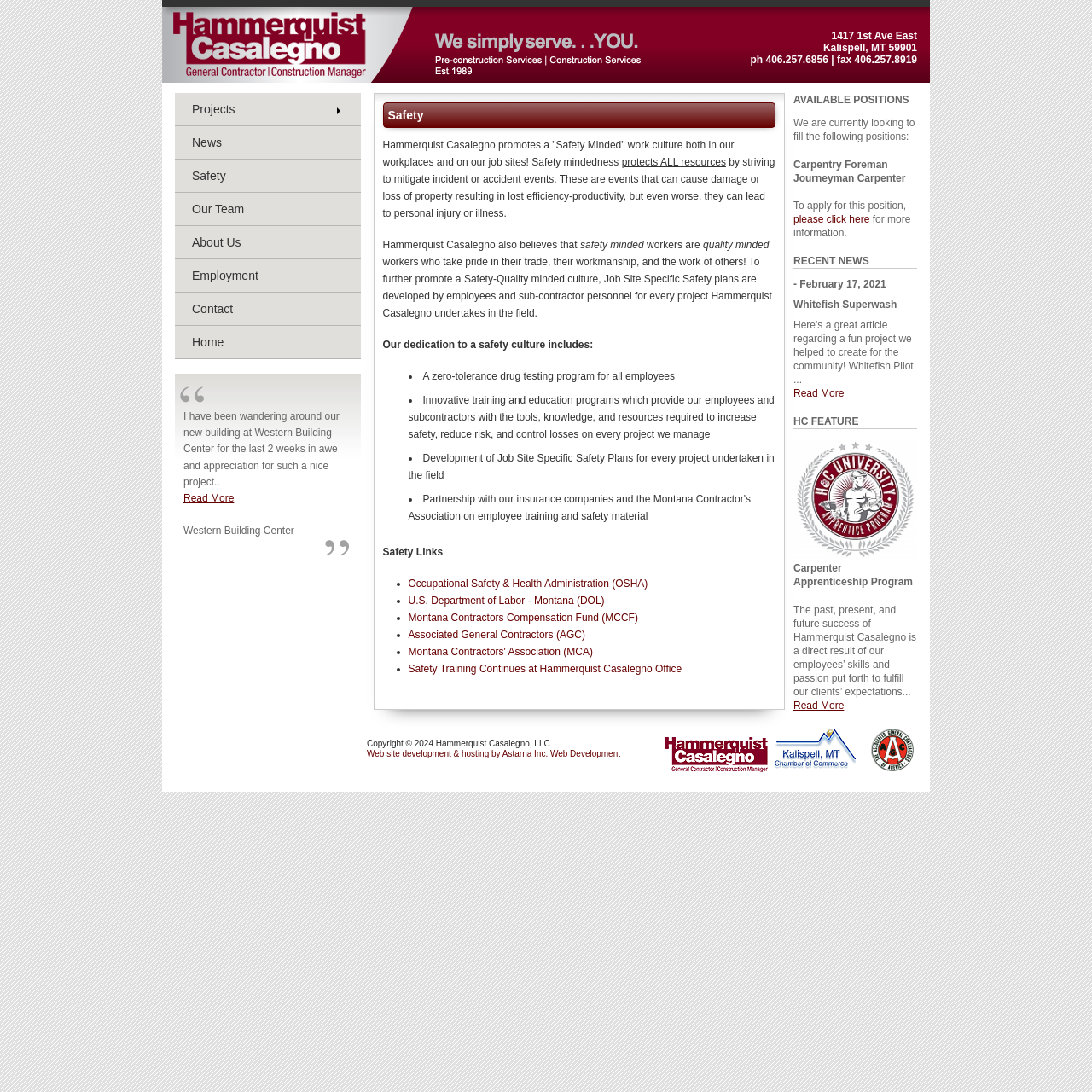Locate the bounding box coordinates of the clickable area needed to fulfill the instruction: "Check the latest news".

[0.727, 0.234, 0.796, 0.245]